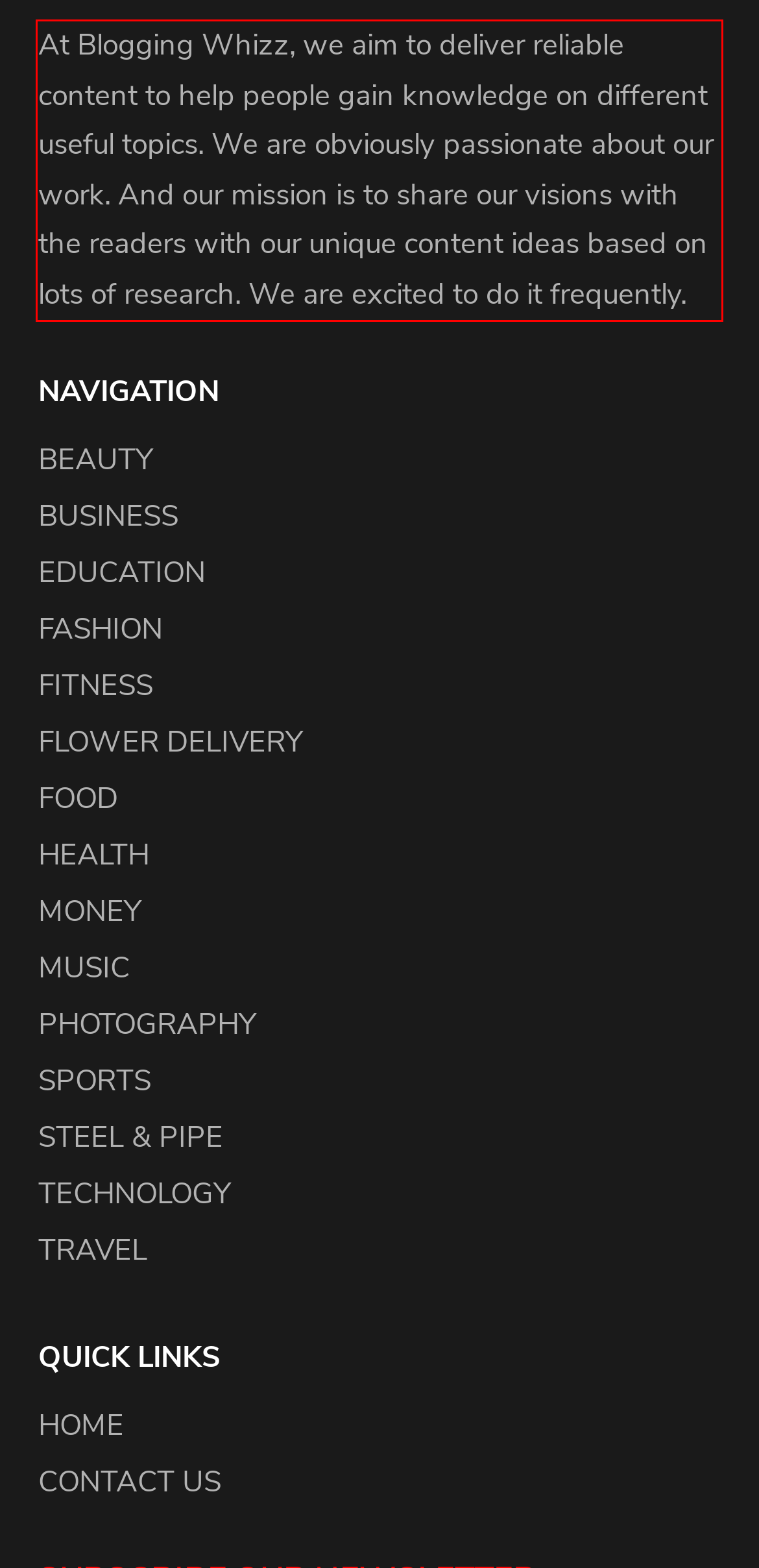Perform OCR on the text inside the red-bordered box in the provided screenshot and output the content.

At Blogging Whizz, we aim to deliver reliable content to help people gain knowledge on different useful topics. We are obviously passionate about our work. And our mission is to share our visions with the readers with our unique content ideas based on lots of research. We are excited to do it frequently.